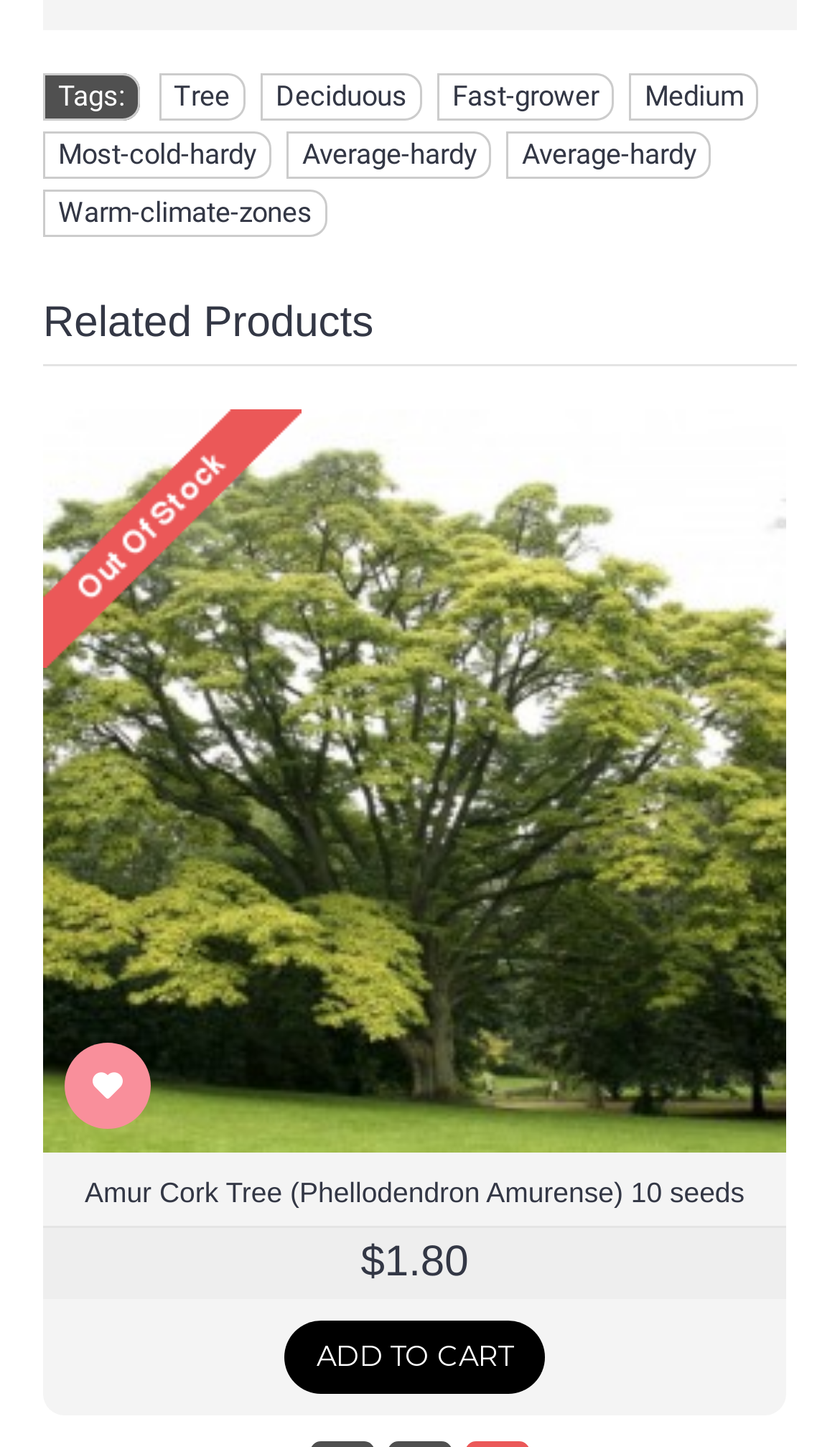Using the description "Most-cold-hardy", locate and provide the bounding box of the UI element.

[0.051, 0.091, 0.323, 0.124]